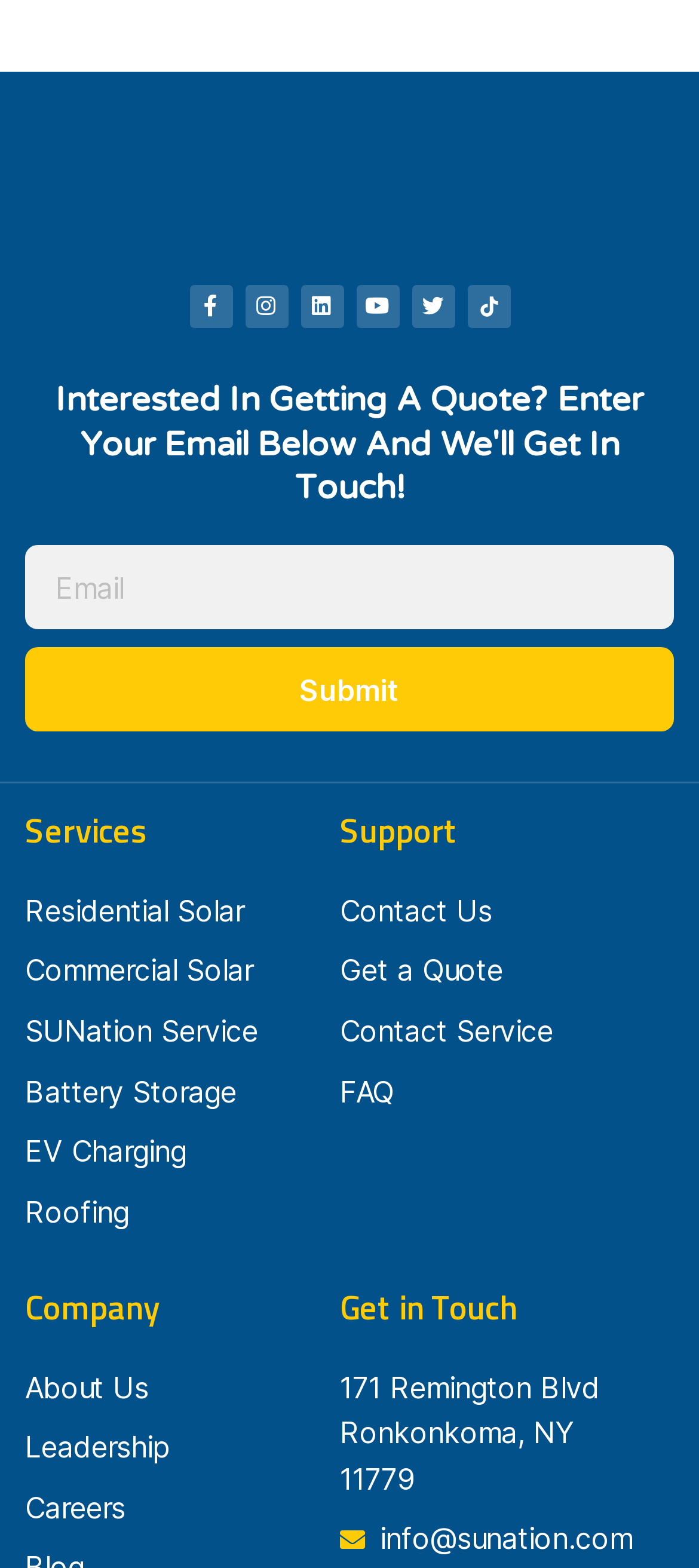Find the bounding box coordinates of the clickable area required to complete the following action: "Contact us".

[0.486, 0.567, 0.914, 0.596]